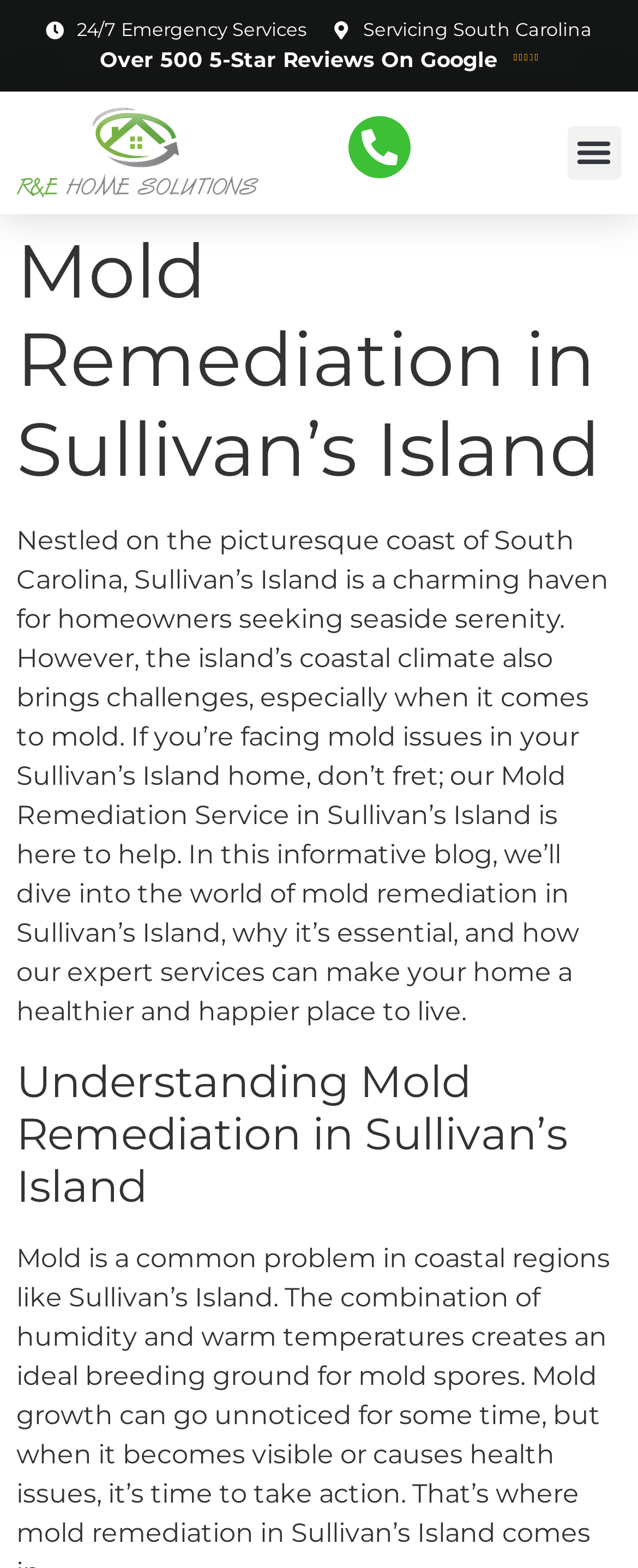What is the purpose of the mold remediation service?
Answer briefly with a single word or phrase based on the image.

To make homes healthier